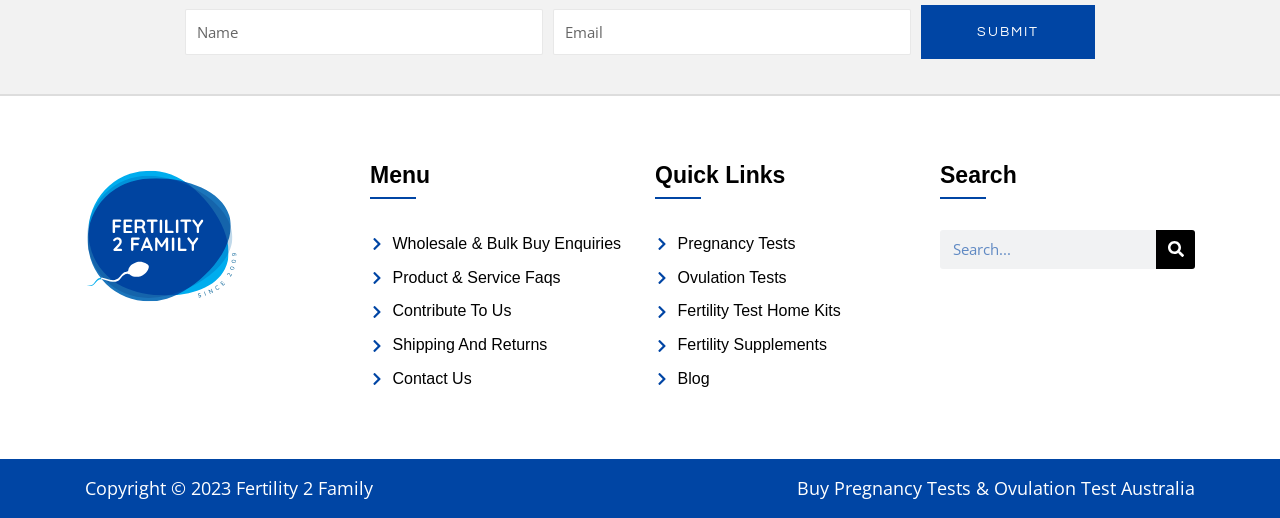Mark the bounding box of the element that matches the following description: "wholesale & bulk buy enquiries".

[0.289, 0.444, 0.488, 0.499]